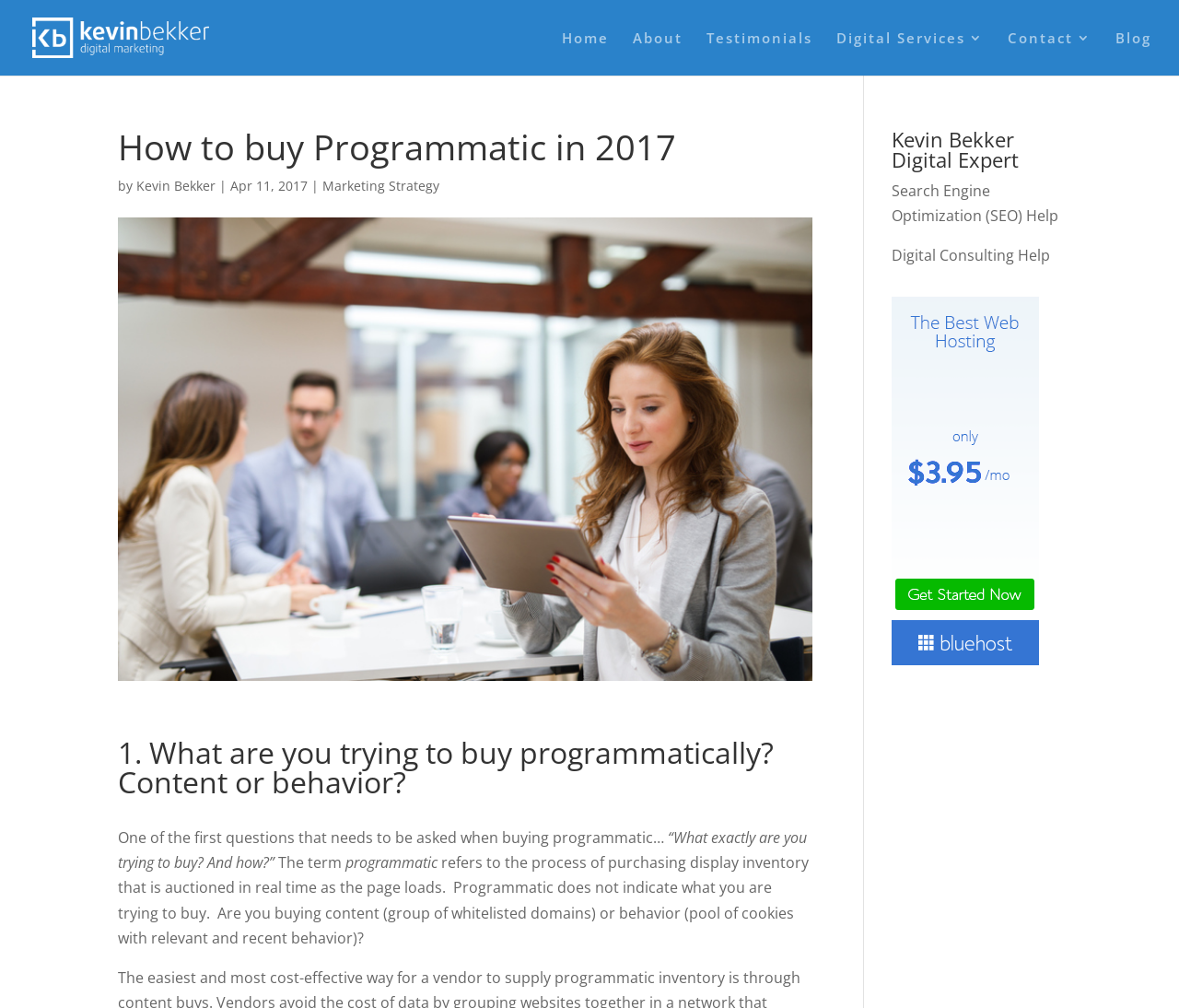Generate a comprehensive description of the contents of the webpage.

The webpage appears to be a blog post titled "How to buy Programmatic in 2017" by Kevin Bekker. At the top left, there is a link to the author's name, accompanied by a small image of Kevin Bekker. 

The top navigation bar contains seven links: "Home", "About", "Testimonials", "Digital Services 3", "Contact 3", and "Blog", aligned horizontally from left to right.

Below the navigation bar, the main content area is divided into two sections. On the left, there is a heading with the title of the blog post, followed by the author's name, a separator, and the publication date. Below this, there is a link to "Marketing Strategy". 

On the right side of the main content area, there is a large image depicting people in an office, likely related to the blog post's topic.

The main content of the blog post starts with a heading that asks a question about buying programmatic content or behavior. This is followed by a few paragraphs of text that discuss the importance of understanding what one is trying to buy when purchasing programmatic inventory. The text is divided into several static text elements, with some keywords like "programmatic" highlighted.

To the right of the main content area, there is a sidebar with a heading that identifies Kevin Bekker as a digital expert. Below this, there are three links to related services: "Search Engine Optimization (SEO) Help", "Digital Consulting Help", and an empty link. Above these links, there is a small image.